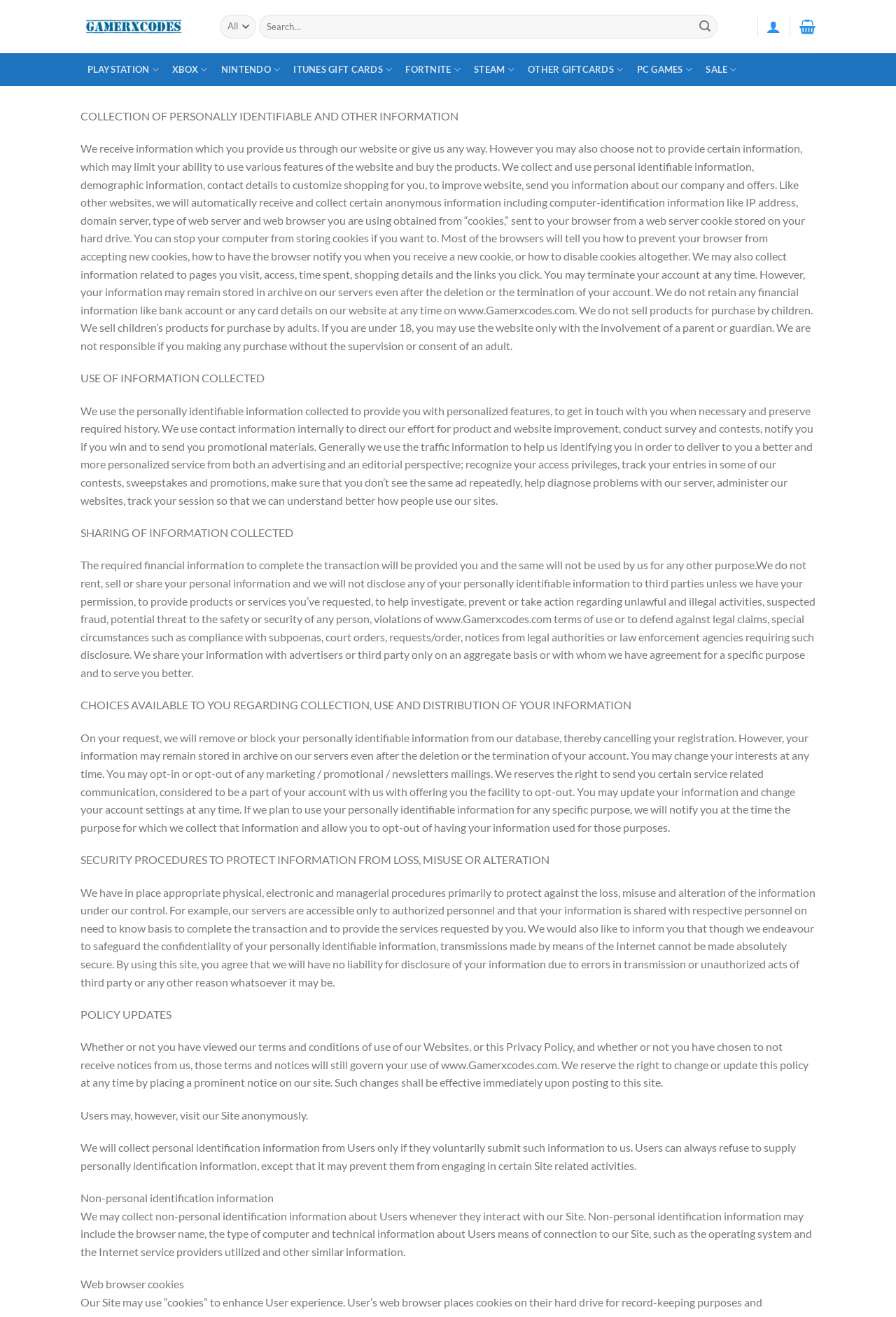Determine the bounding box of the UI element mentioned here: "Itunes Gift Cards". The coordinates must be in the format [left, top, right, bottom] with values ranging from 0 to 1.

[0.32, 0.04, 0.445, 0.065]